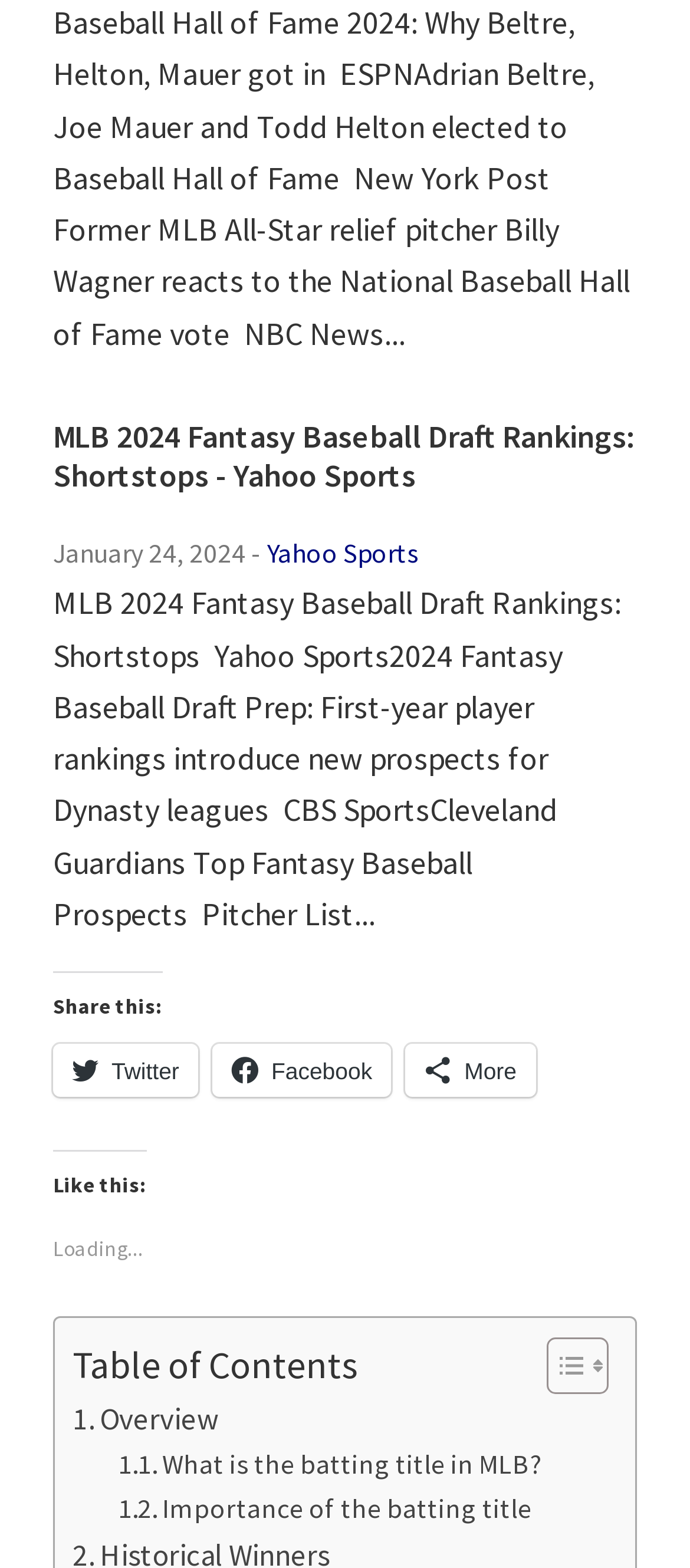Provide the bounding box coordinates in the format (top-left x, top-left y, bottom-right x, bottom-right y). All values are floating point numbers between 0 and 1. Determine the bounding box coordinate of the UI element described as: Overview

[0.105, 0.009, 0.316, 0.04]